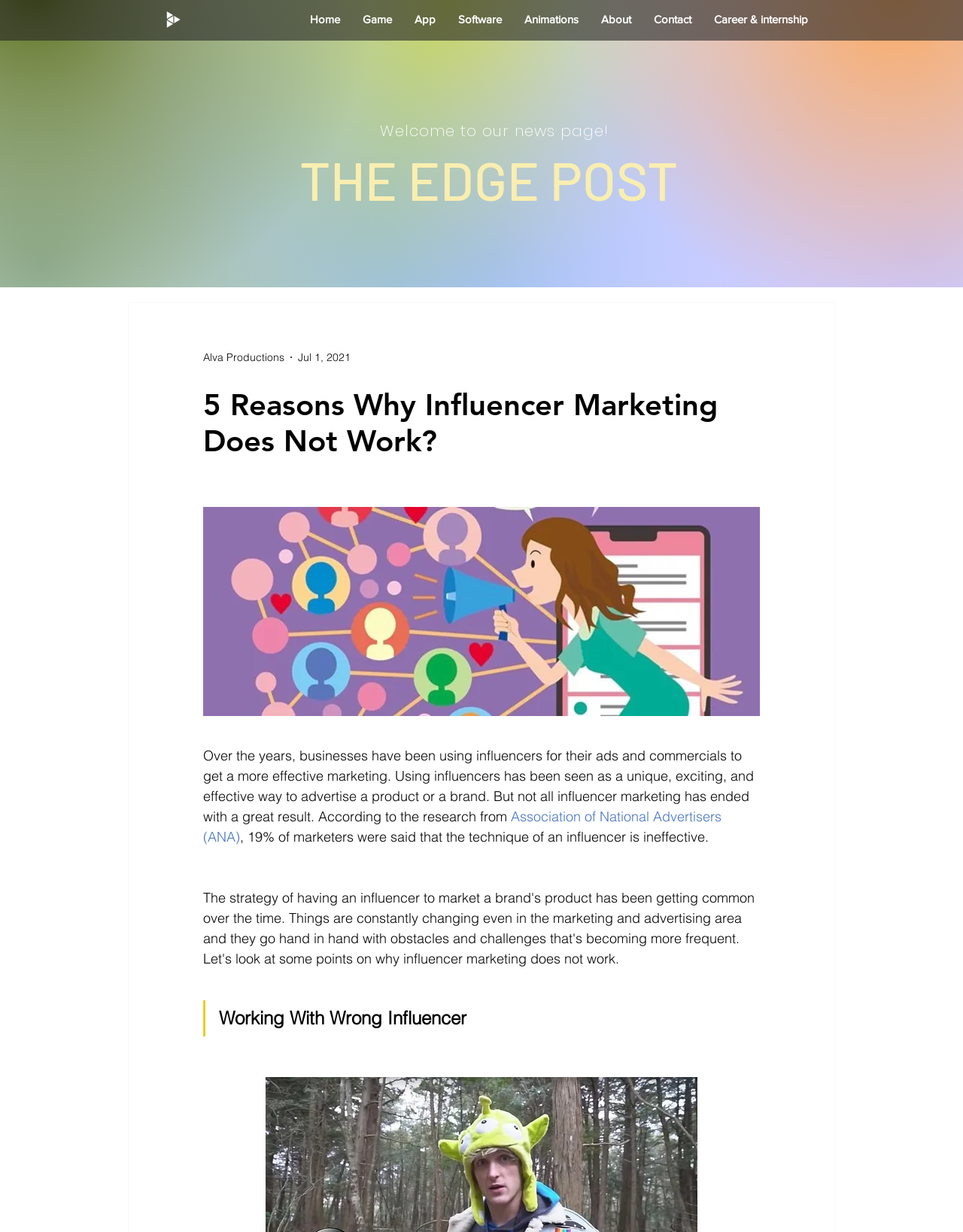Determine the main headline from the webpage and extract its text.

5 Reasons Why Influencer Marketing Does Not Work?